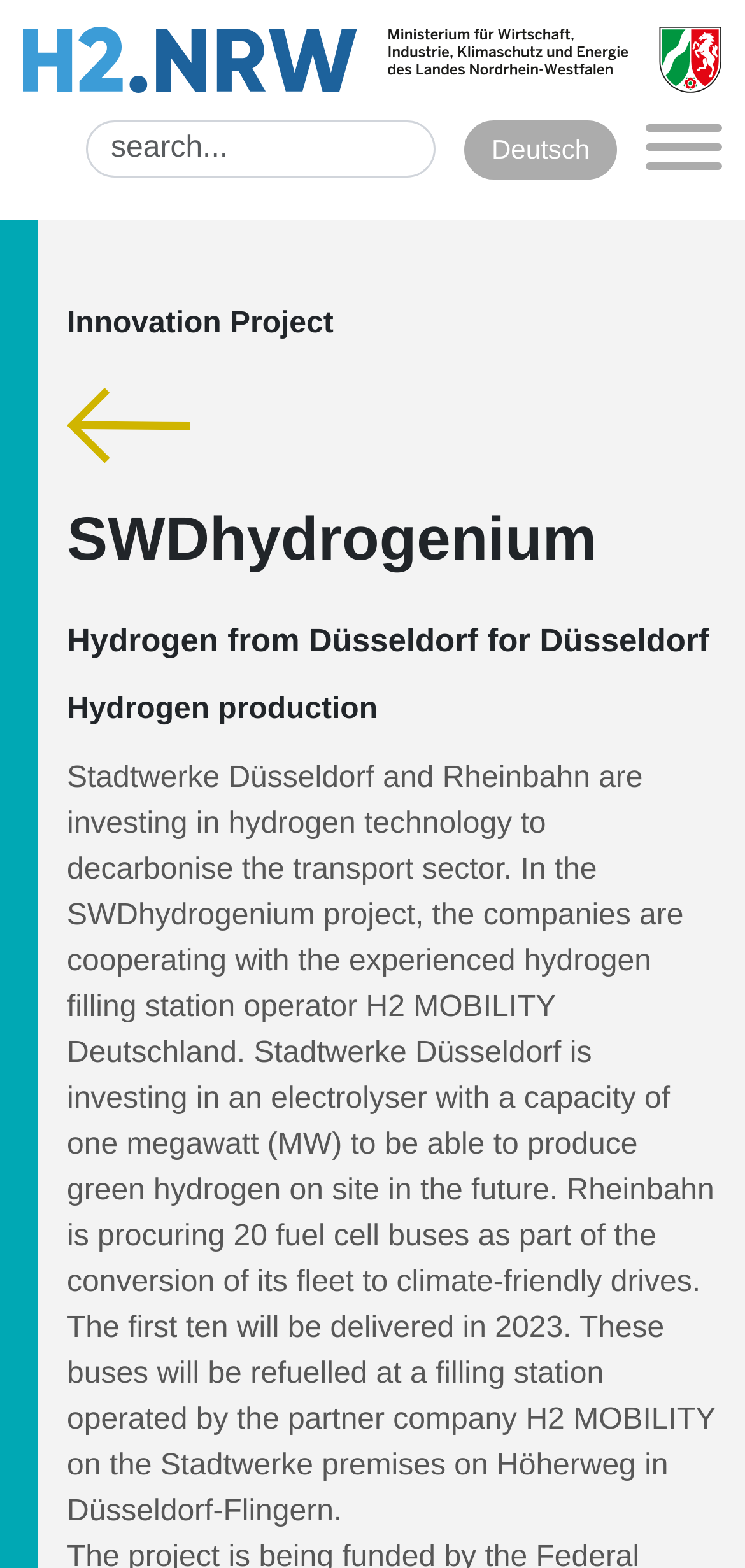Bounding box coordinates should be in the format (top-left x, top-left y, bottom-right x, bottom-right y) and all values should be floating point numbers between 0 and 1. Determine the bounding box coordinate for the UI element described as: name="tx_indexedsearch_pi2[search][sword]" placeholder="search..."

[0.115, 0.077, 0.585, 0.113]